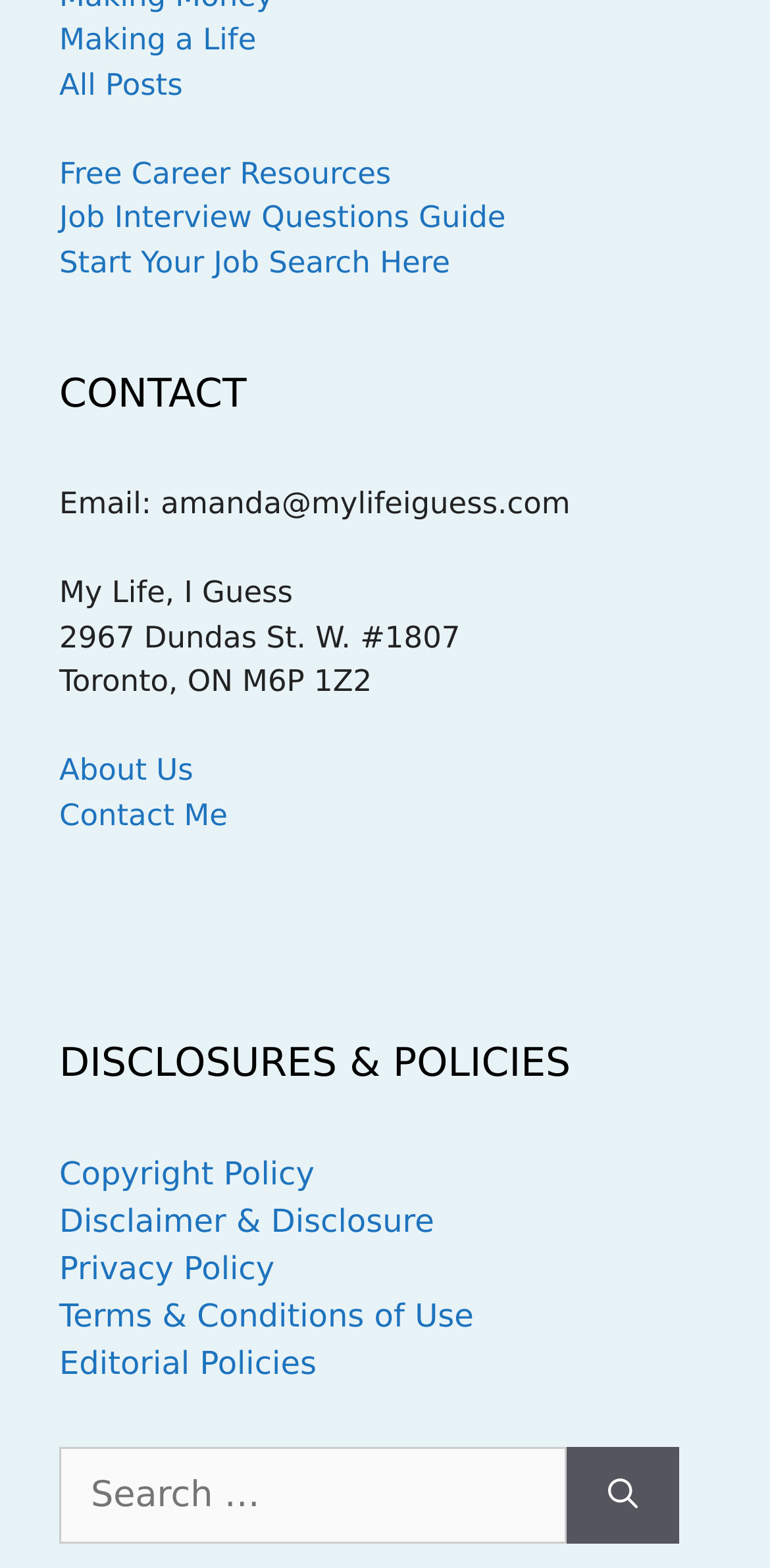Determine the bounding box coordinates for the HTML element described here: "Free Career Resources".

[0.077, 0.099, 0.508, 0.122]